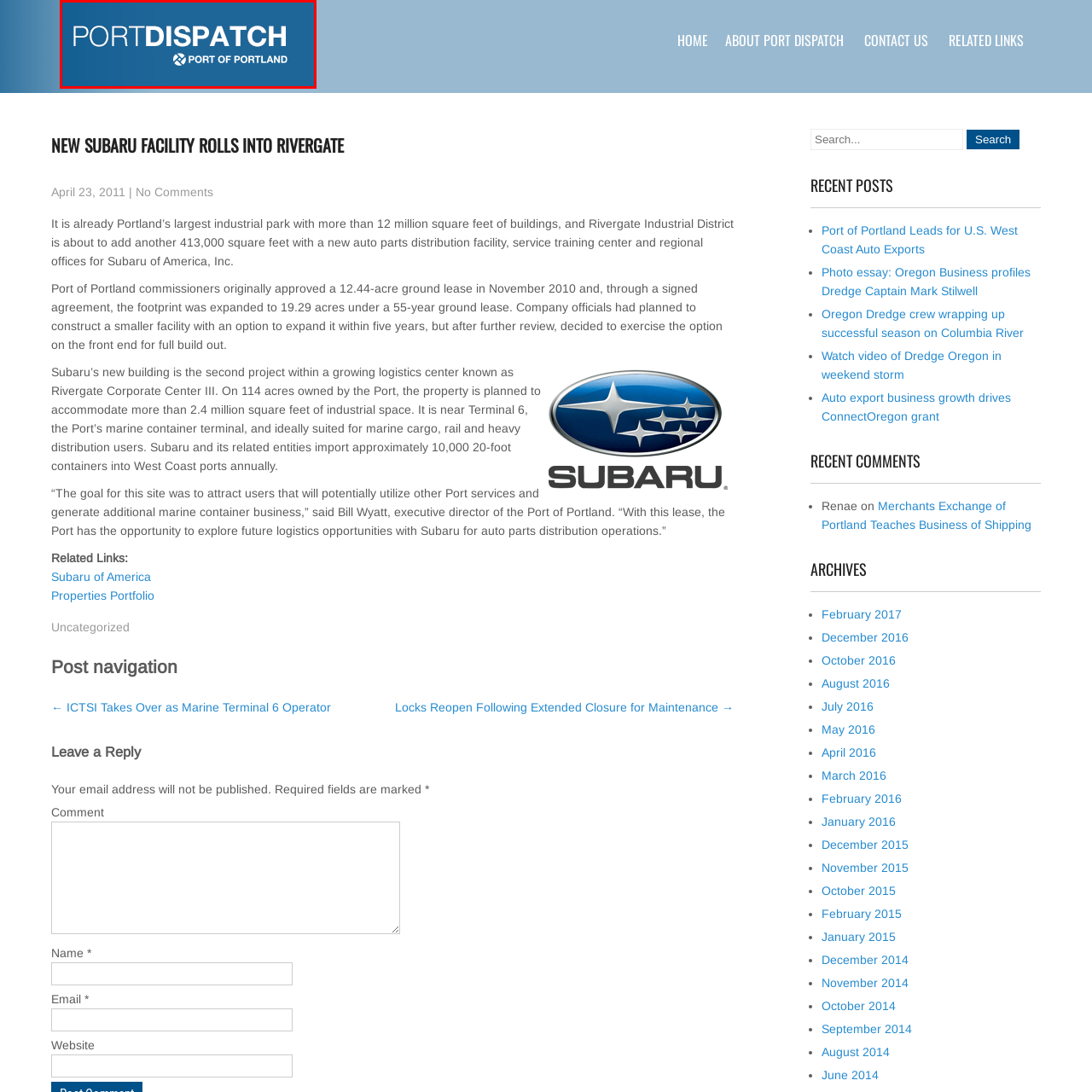Direct your attention to the image within the red boundary and answer the question with a single word or phrase:
What is the name of the port authority affiliated with the publication?

Port of Portland